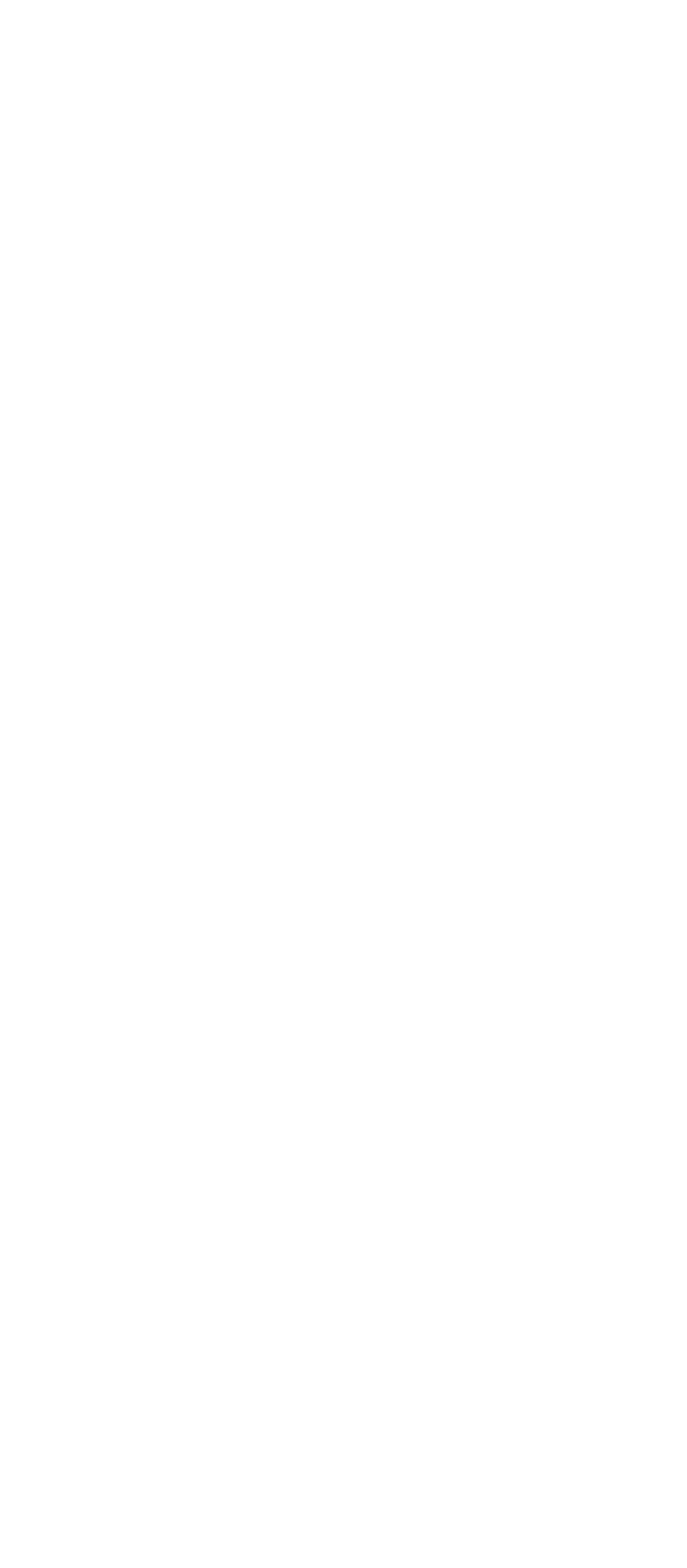Please answer the following question using a single word or phrase: 
How many download links are on the webpage?

25